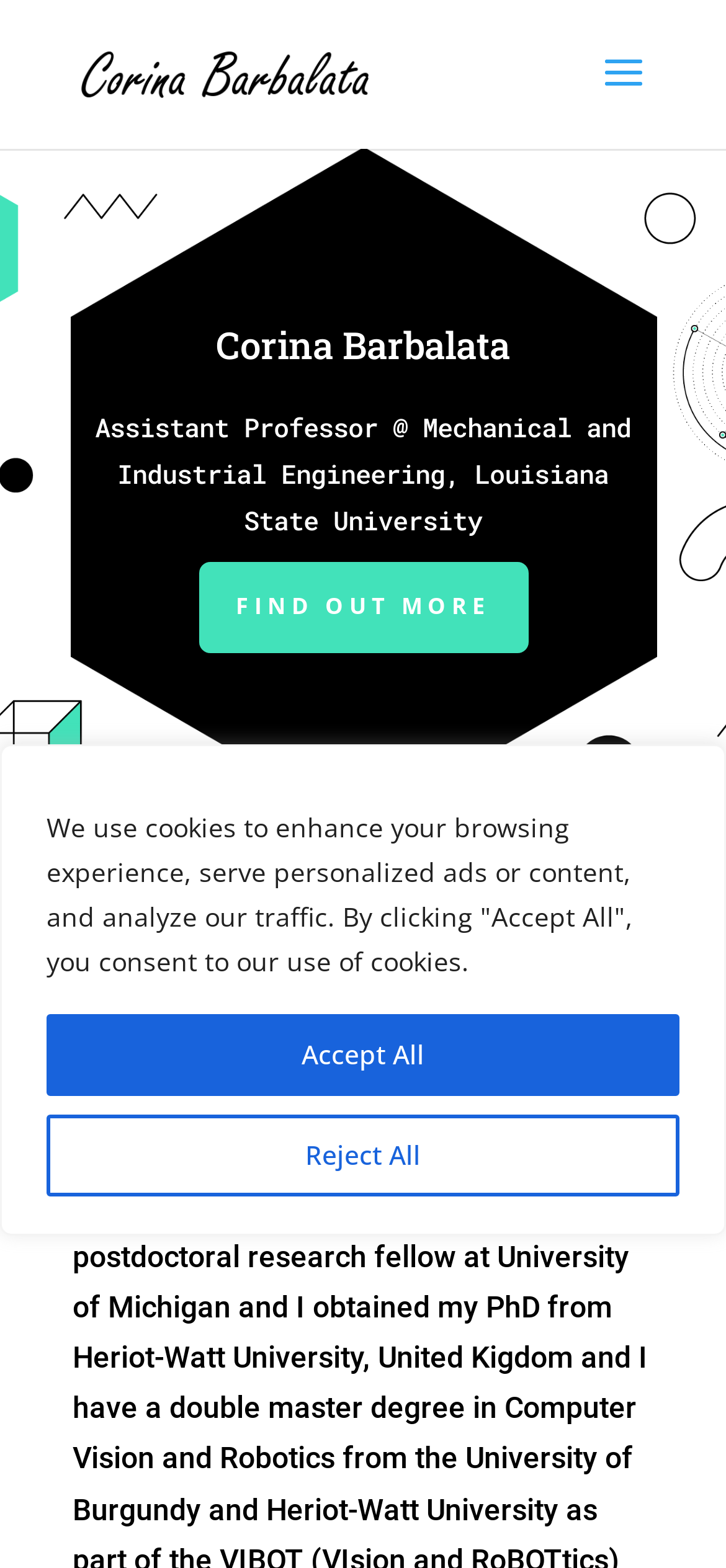What is the profession of Corina Barbalata?
Using the image as a reference, answer the question with a short word or phrase.

Assistant Professor